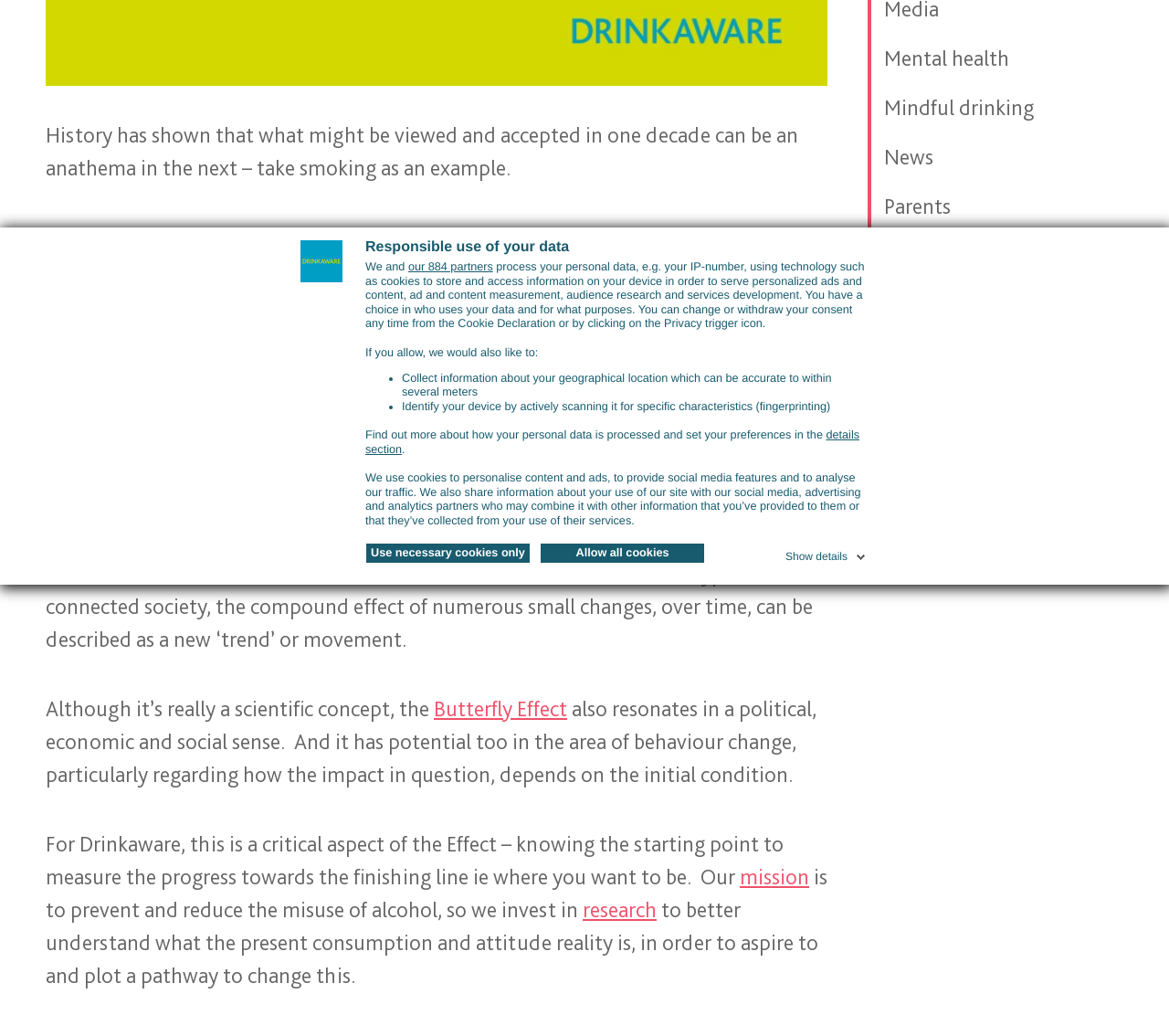Predict the bounding box coordinates of the UI element that matches this description: "Change privacy settings". The coordinates should be in the format [left, top, right, bottom] with each value between 0 and 1.

None